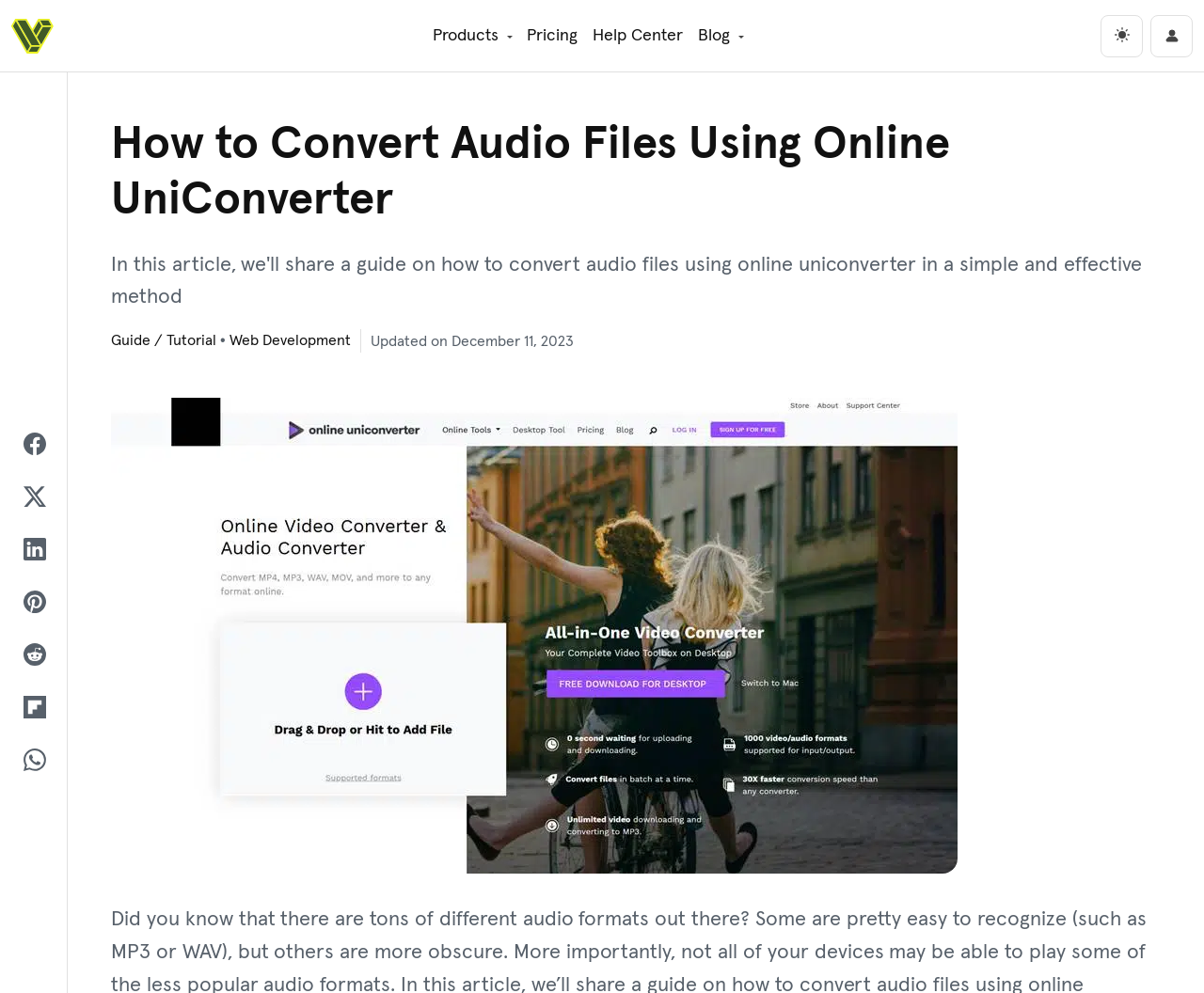Pinpoint the bounding box coordinates of the clickable area necessary to execute the following instruction: "Click on the 'Account' link". The coordinates should be given as four float numbers between 0 and 1, namely [left, top, right, bottom].

[0.955, 0.015, 0.991, 0.051]